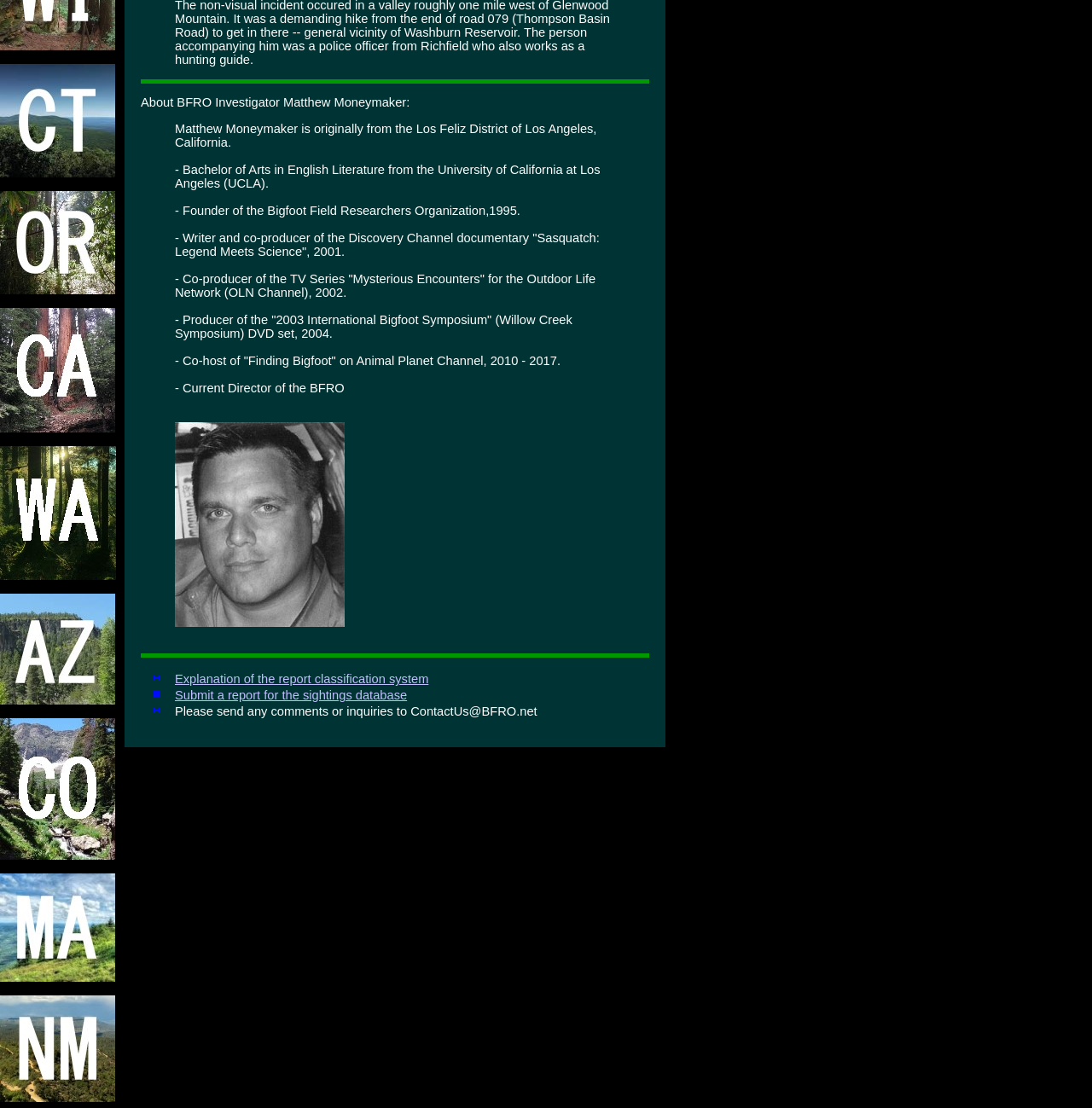What is the organization founded by Matthew Moneymaker?
Answer the question with as much detail as you can, using the image as a reference.

The webpage mentions that Matthew Moneymaker is the founder of the Bigfoot Field Researchers Organization, which is abbreviated as BFRO.